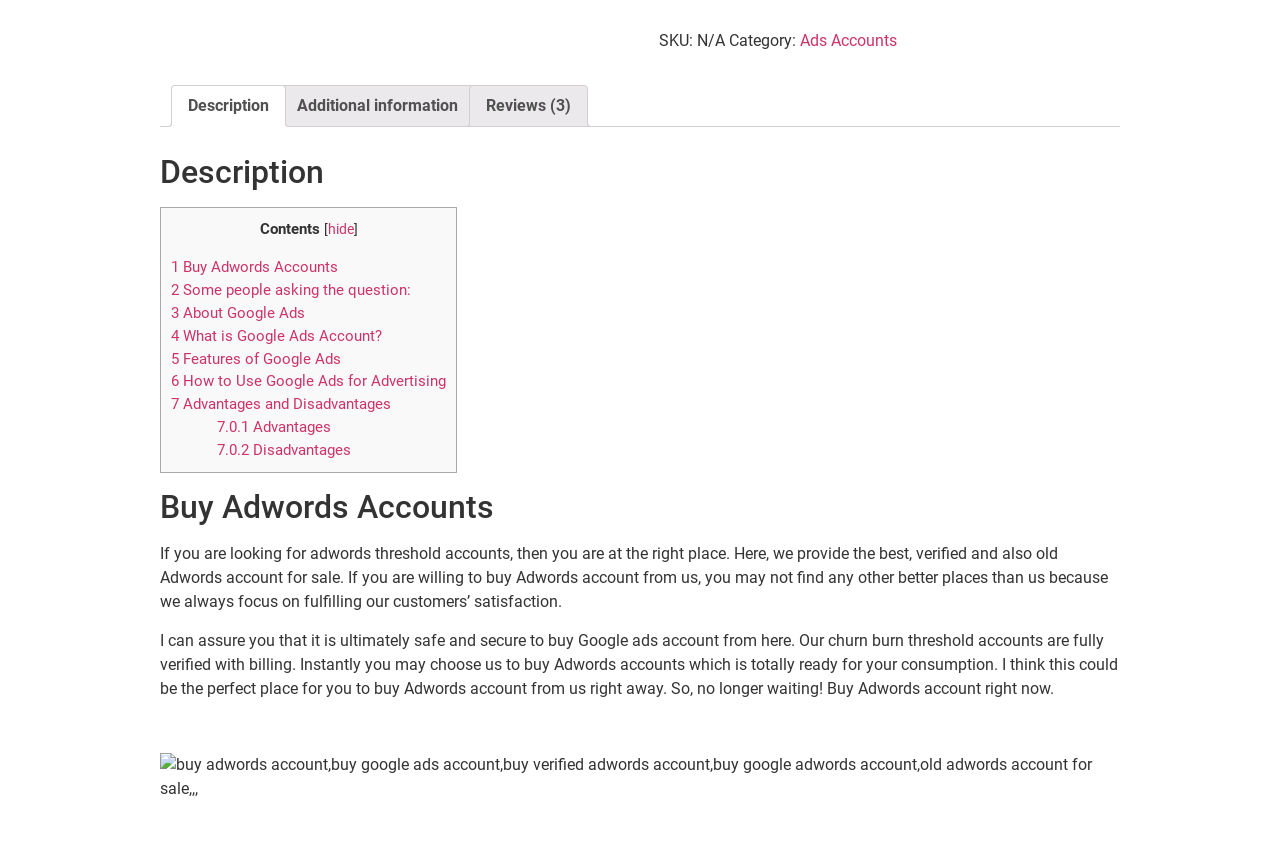Determine the bounding box coordinates of the clickable region to execute the instruction: "Click on '1 Buy Adwords Accounts' link". The coordinates should be four float numbers between 0 and 1, denoted as [left, top, right, bottom].

[0.134, 0.307, 0.264, 0.329]